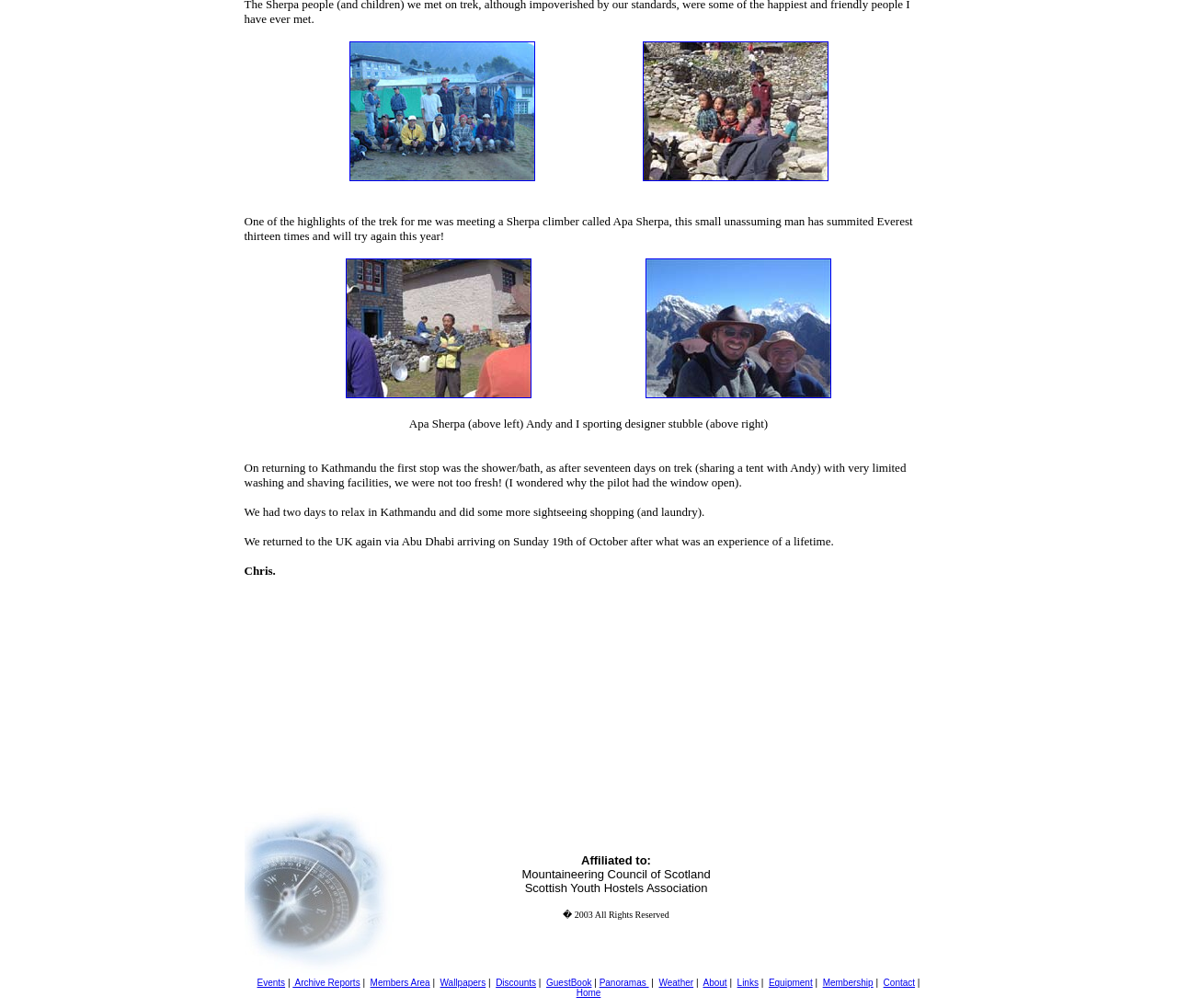What is the author's name?
Examine the screenshot and reply with a single word or phrase.

Chris